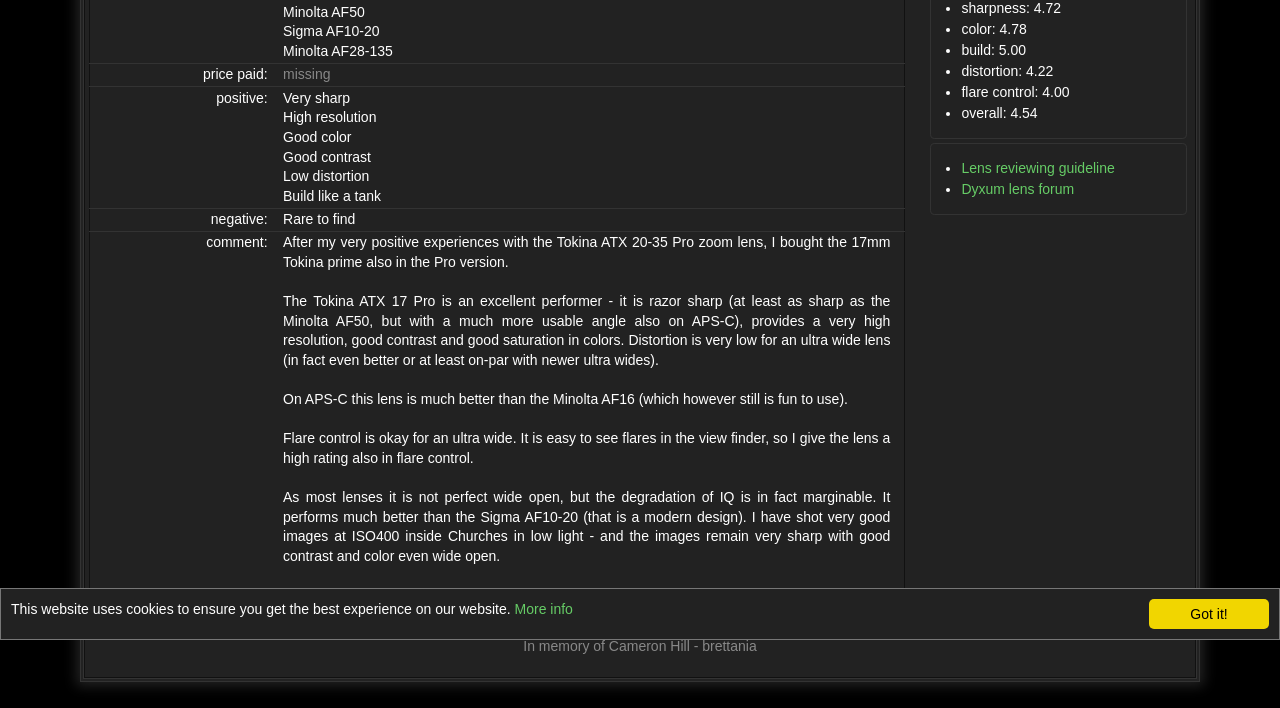Find the bounding box coordinates for the UI element whose description is: "More info". The coordinates should be four float numbers between 0 and 1, in the format [left, top, right, bottom].

[0.402, 0.849, 0.448, 0.871]